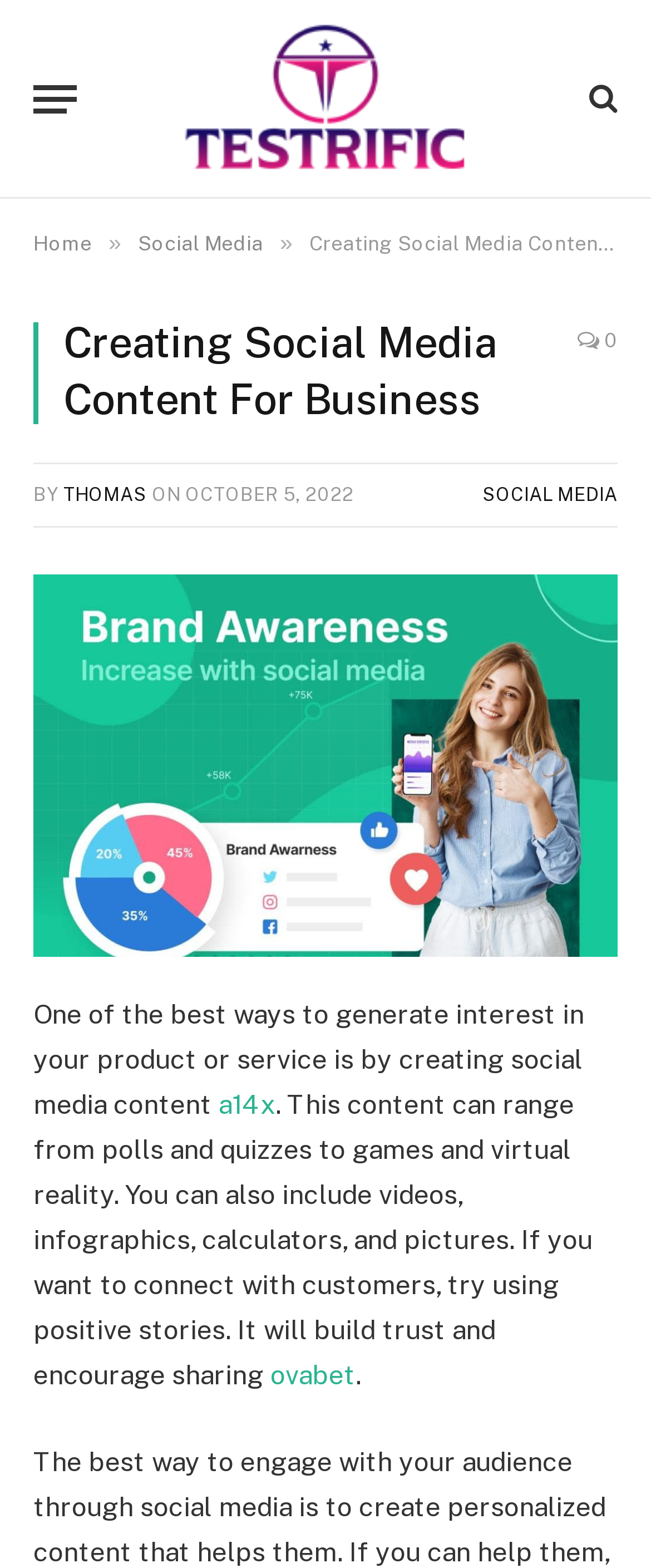Elaborate on the webpage's design and content in a detailed caption.

The webpage is about creating social media content for business, as indicated by the title "Creating Social Media Content For Business | Testrific". At the top left corner, there is a button labeled "Menu". Next to it, there is a link to "Testrific" accompanied by an image of the same name. On the top right corner, there is a link with a search icon.

Below the top section, there is a navigation menu with links to "Home" and "Social Media", separated by a "»" symbol. The main content area is headed by a title "Creating Social Media Content For Business" with a share icon on the right side. Below the title, there is a byline "BY THOMAS ON OCTOBER 5, 2022" with a link to "SOCIAL MEDIA" on the right side.

The main content is divided into two paragraphs. The first paragraph starts with the text "One of the best ways to generate interest in your product or service is by creating social media content". The second paragraph is a continuation of the text, discussing various types of social media content, such as polls, quizzes, games, and videos, and how they can help build trust and encourage sharing.

There are two links within the paragraphs, one labeled "a14x" and another labeled "ovabet". There is also an image accompanying the main content, but its description is not provided. Overall, the webpage appears to be a blog post or article about creating social media content for business purposes.